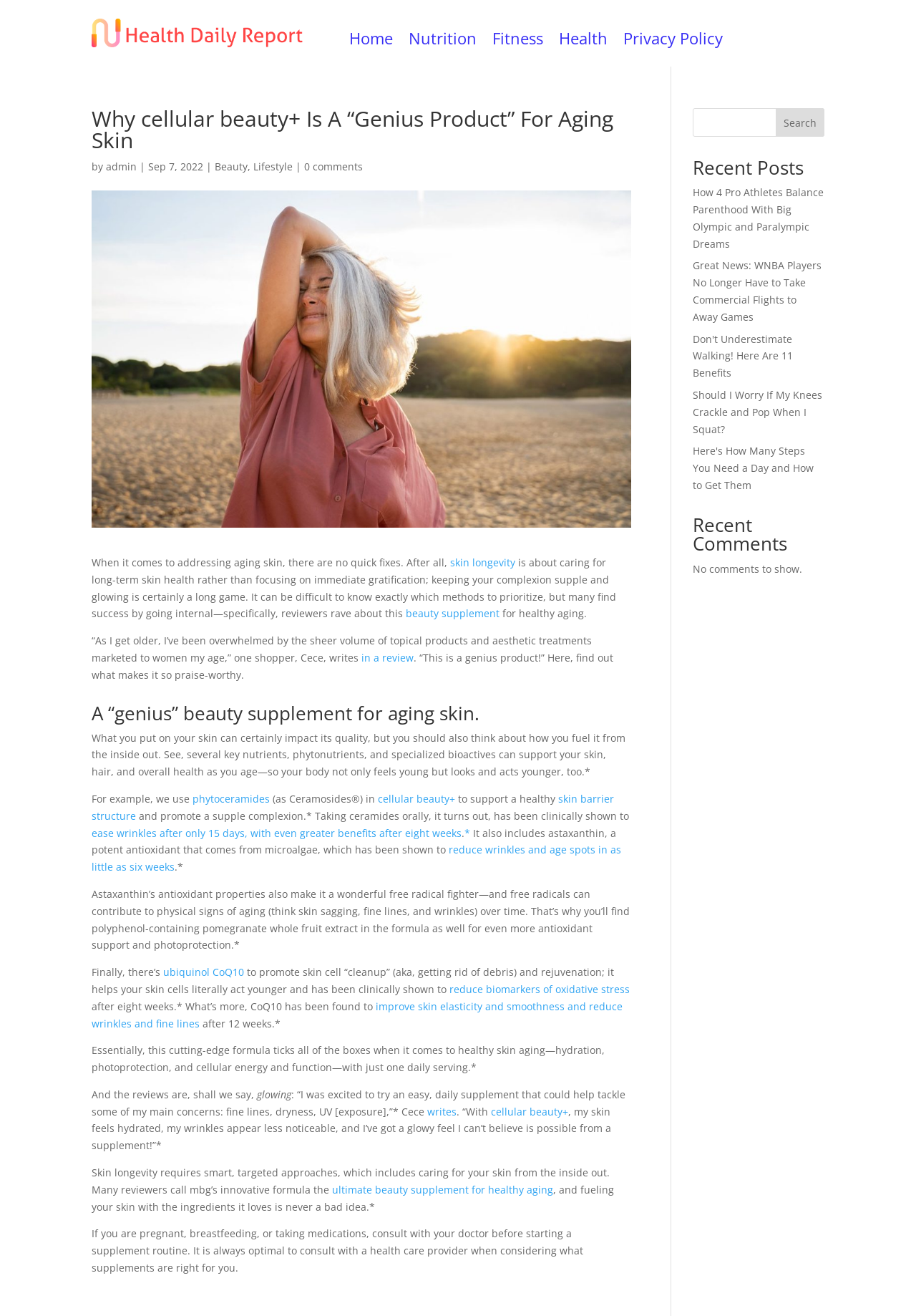What is the name of the beauty supplement mentioned in the article?
Utilize the information in the image to give a detailed answer to the question.

The name of the beauty supplement can be found in the article content, specifically in the sentence '...reviewers rave about this beauty supplement for healthy aging.' and also in the link 'cellular beauty+'.